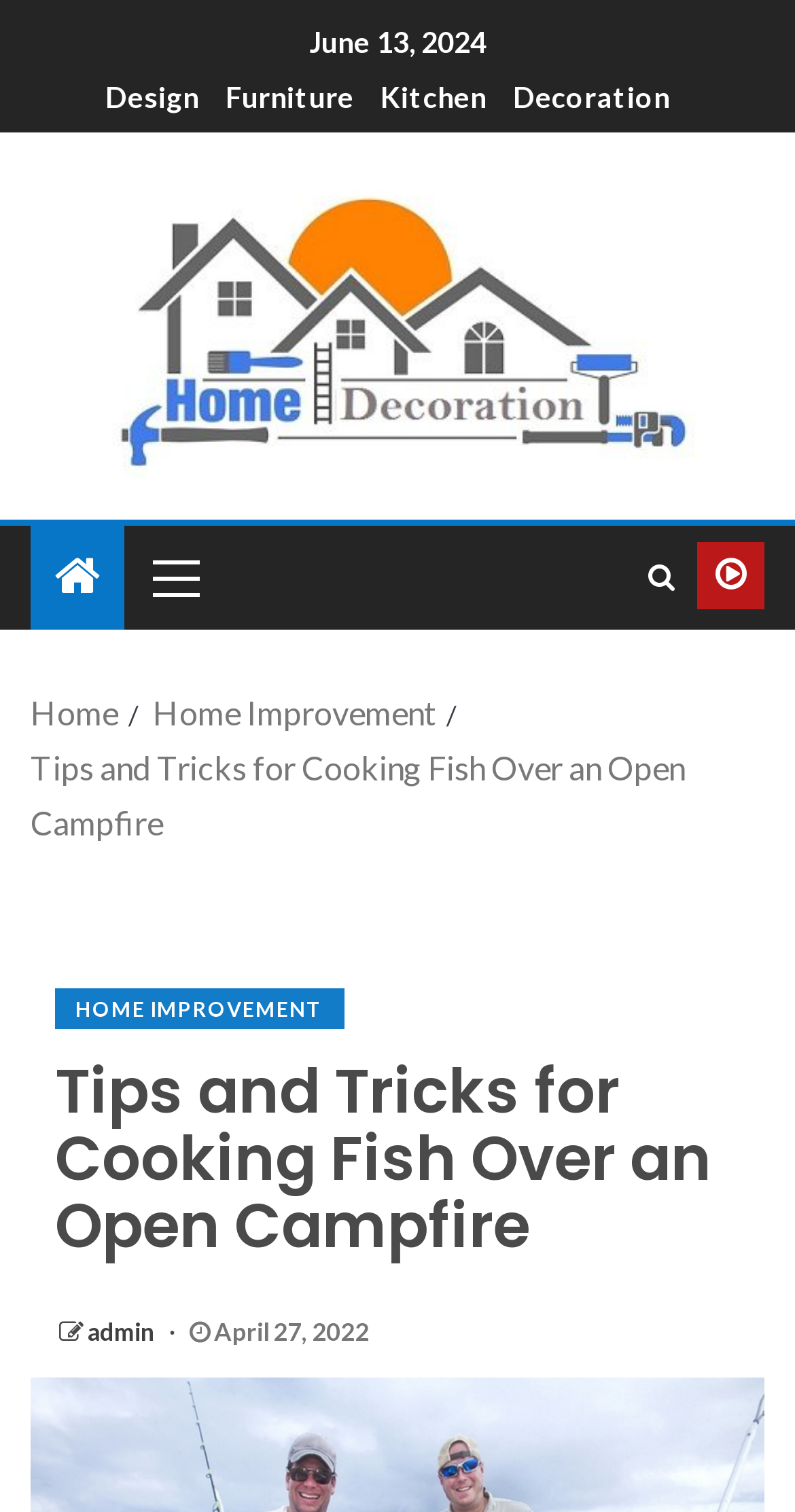What is the name of the website?
Please use the image to provide a one-word or short phrase answer.

Farm Home Decorating